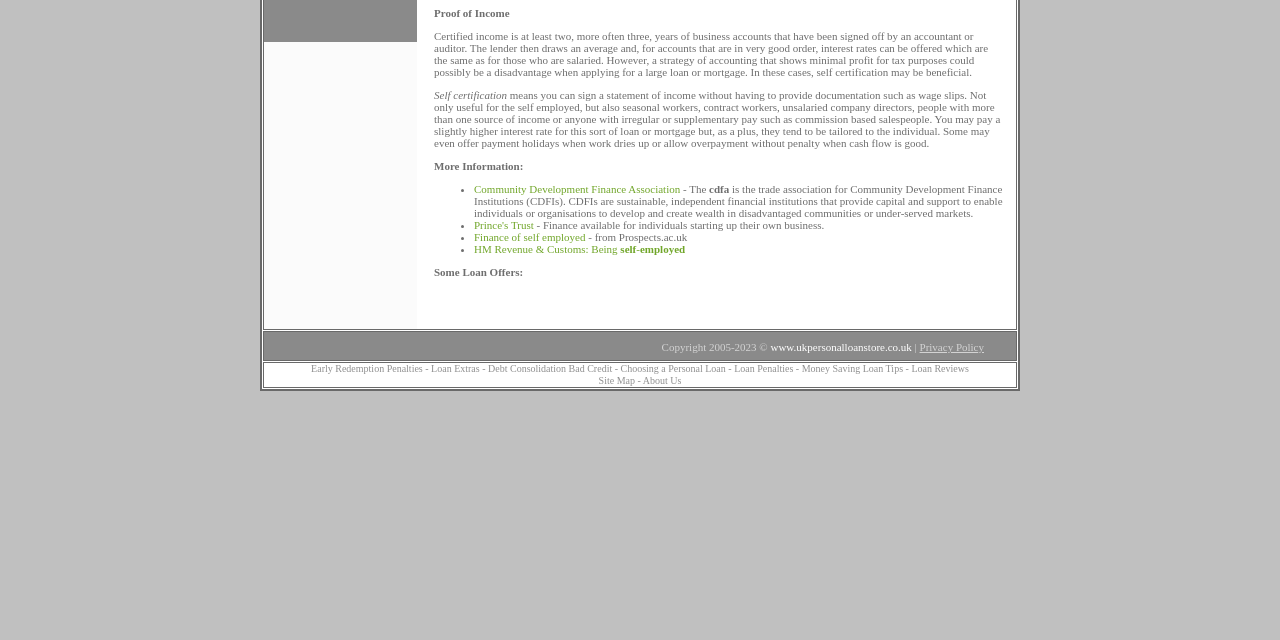Provide the bounding box for the UI element matching this description: "Early Redemption Penalties".

[0.243, 0.567, 0.33, 0.584]